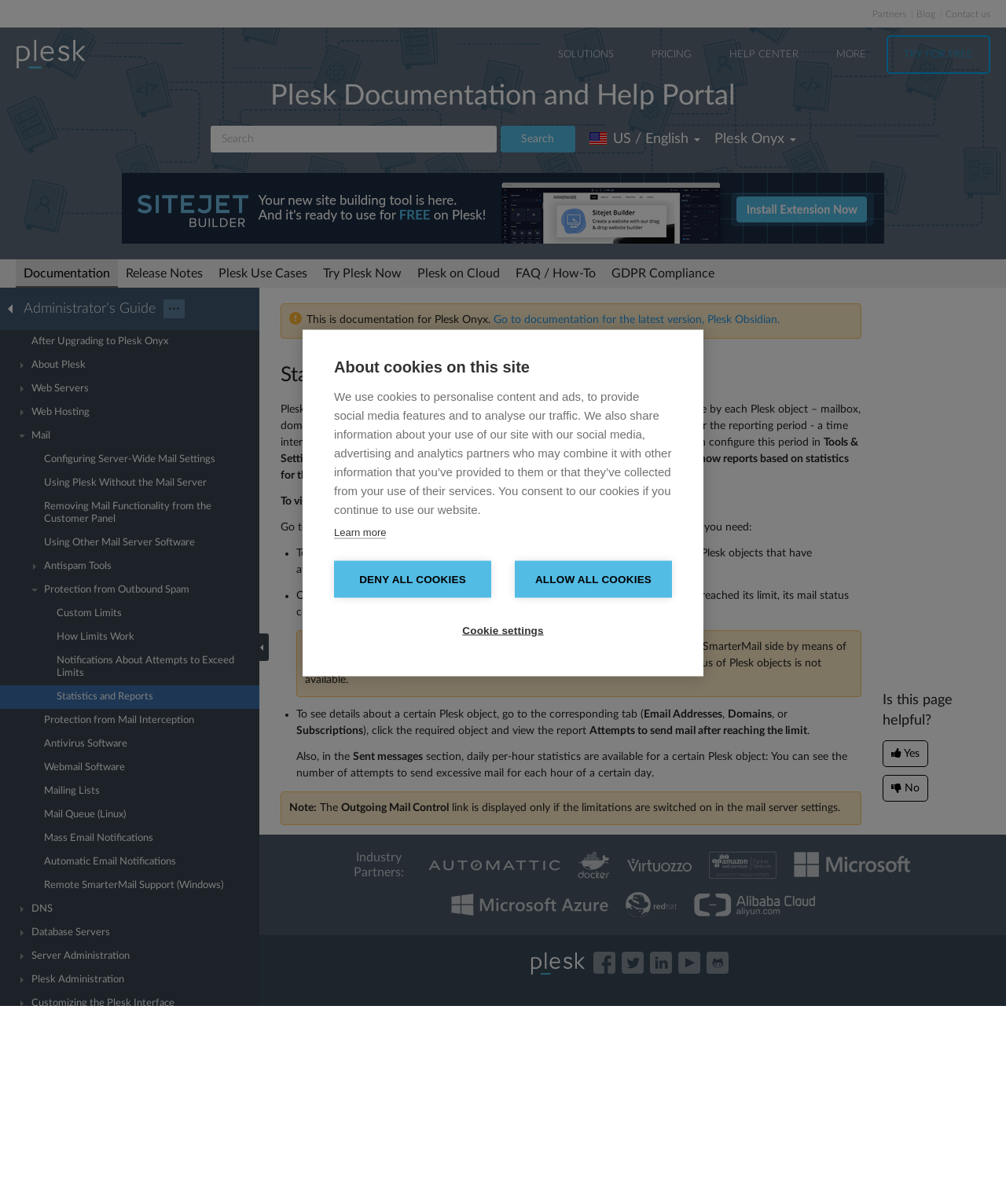Specify the bounding box coordinates of the element's area that should be clicked to execute the given instruction: "Learn more about cookies". The coordinates should be four float numbers between 0 and 1, i.e., [left, top, right, bottom].

[0.332, 0.437, 0.384, 0.447]